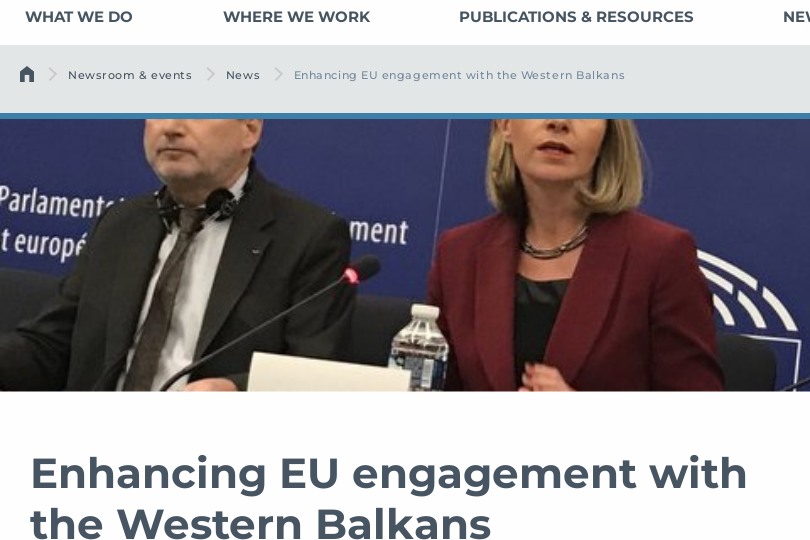Is the backdrop related to a parliamentary setting?
Refer to the screenshot and answer in one word or phrase.

Yes